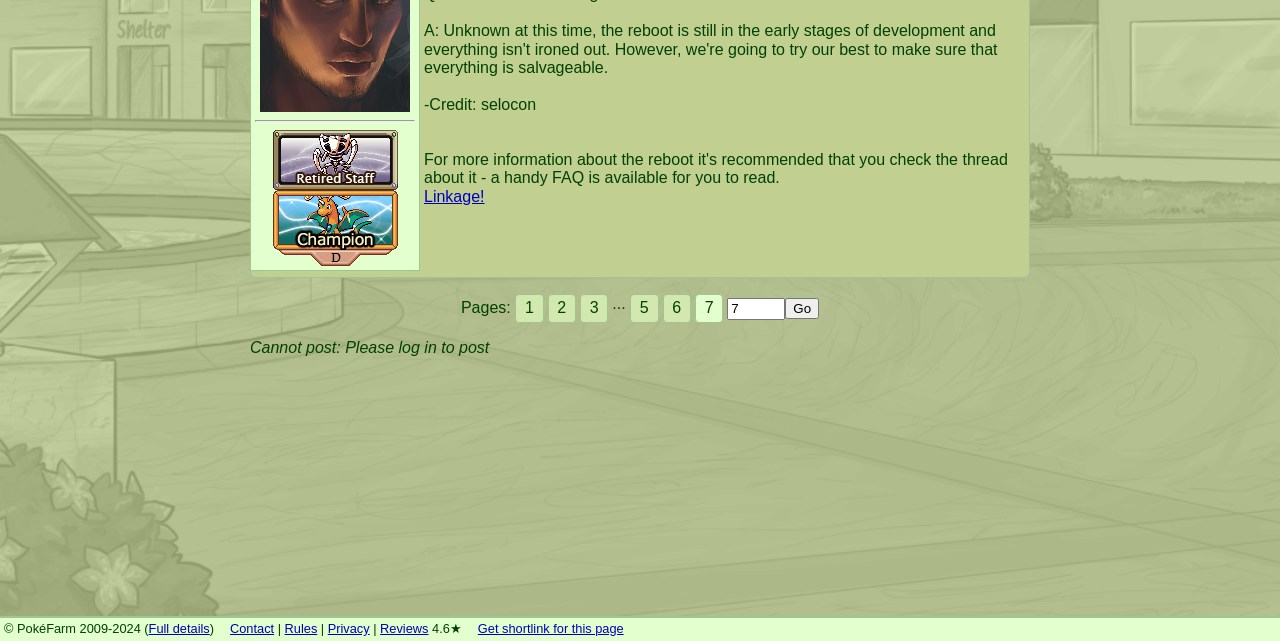Identify the bounding box for the element characterized by the following description: "parent_node: Pages: 123··· 567 value="Go"".

[0.614, 0.464, 0.64, 0.496]